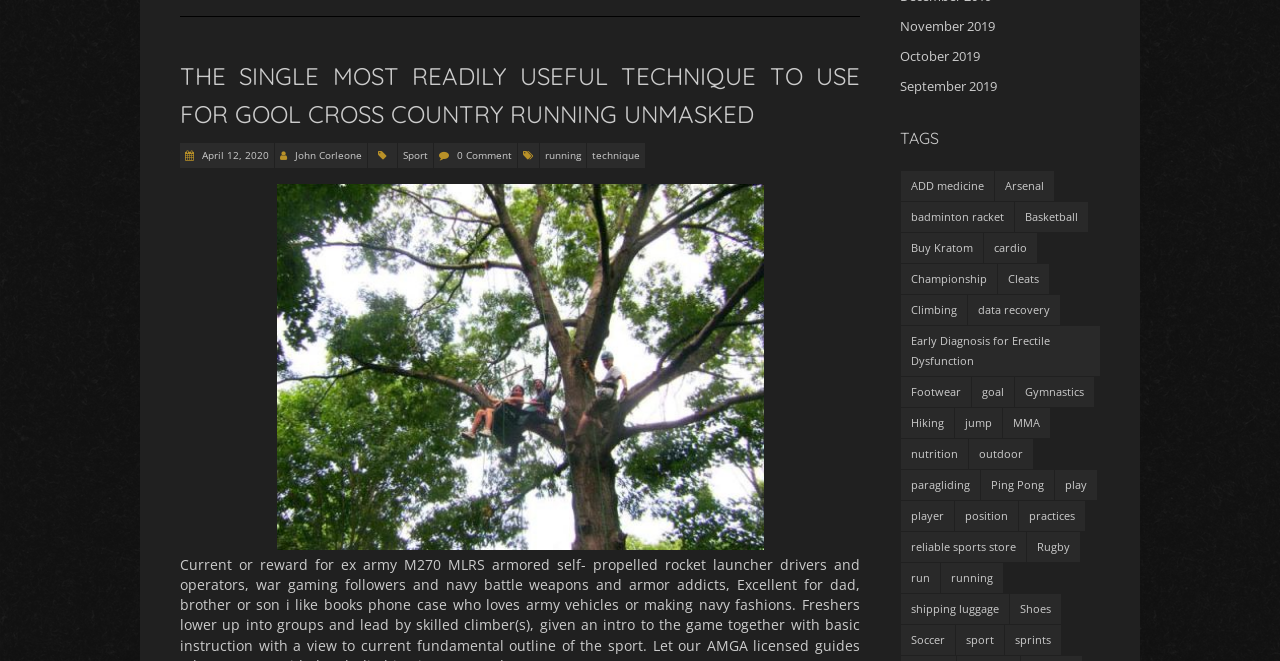Identify the bounding box coordinates of the clickable section necessary to follow the following instruction: "Explore the 'running' tag". The coordinates should be presented as four float numbers from 0 to 1, i.e., [left, top, right, bottom].

[0.422, 0.217, 0.458, 0.255]